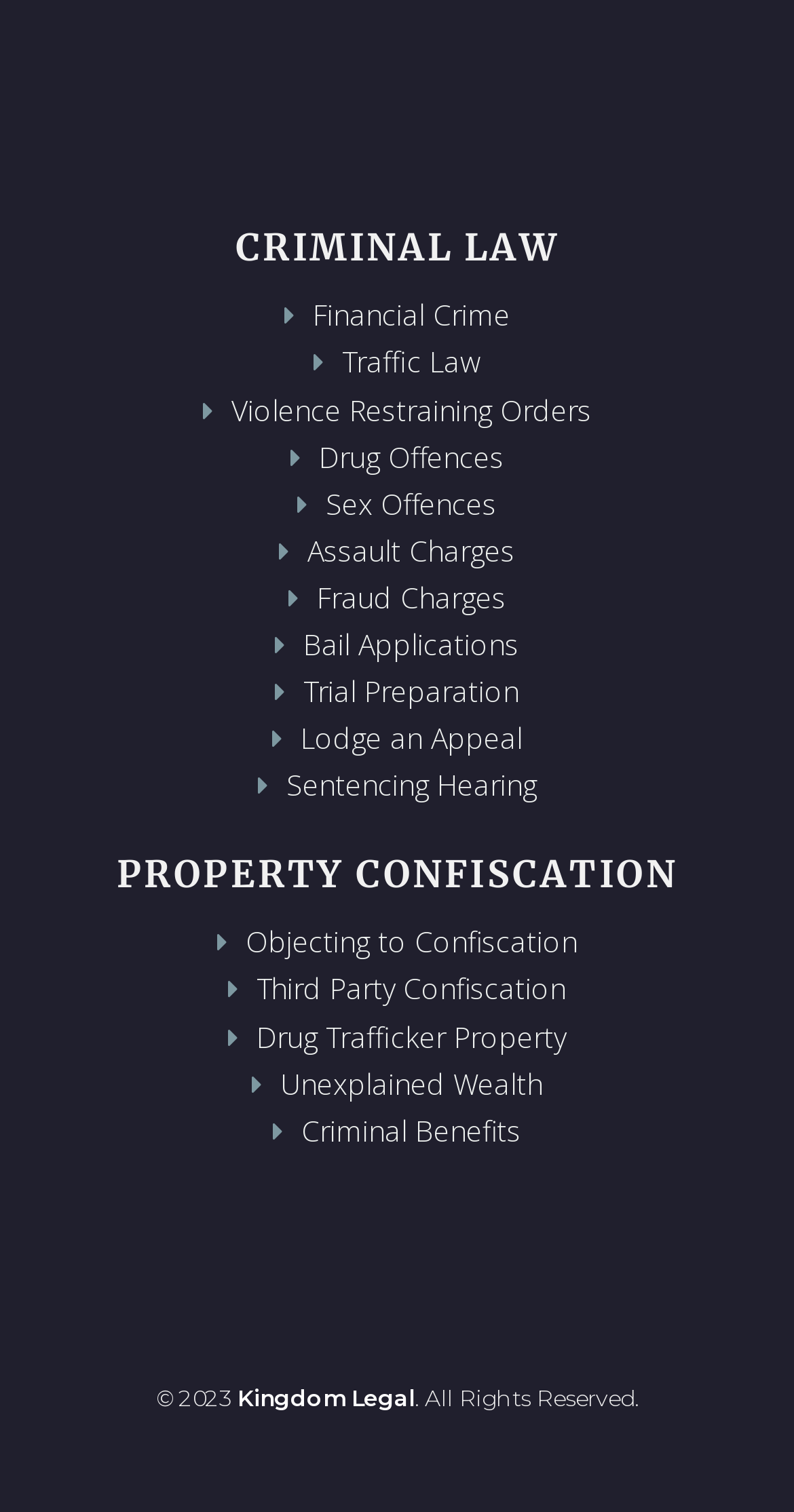Please determine the bounding box coordinates of the area that needs to be clicked to complete this task: 'Learn about Violence Restraining Orders'. The coordinates must be four float numbers between 0 and 1, formatted as [left, top, right, bottom].

[0.291, 0.258, 0.745, 0.283]